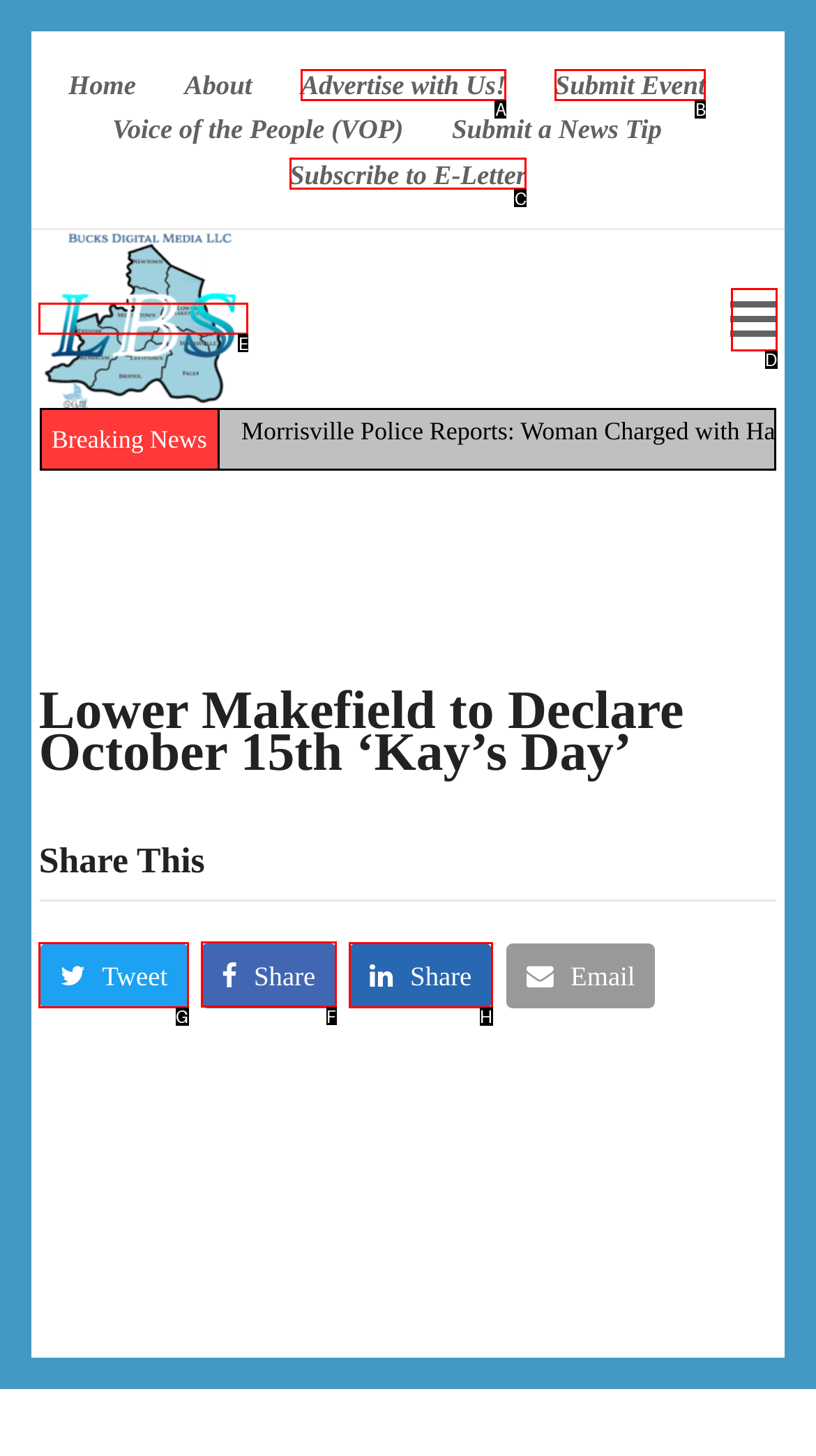Tell me which one HTML element I should click to complete the following task: share this article Answer with the option's letter from the given choices directly.

F